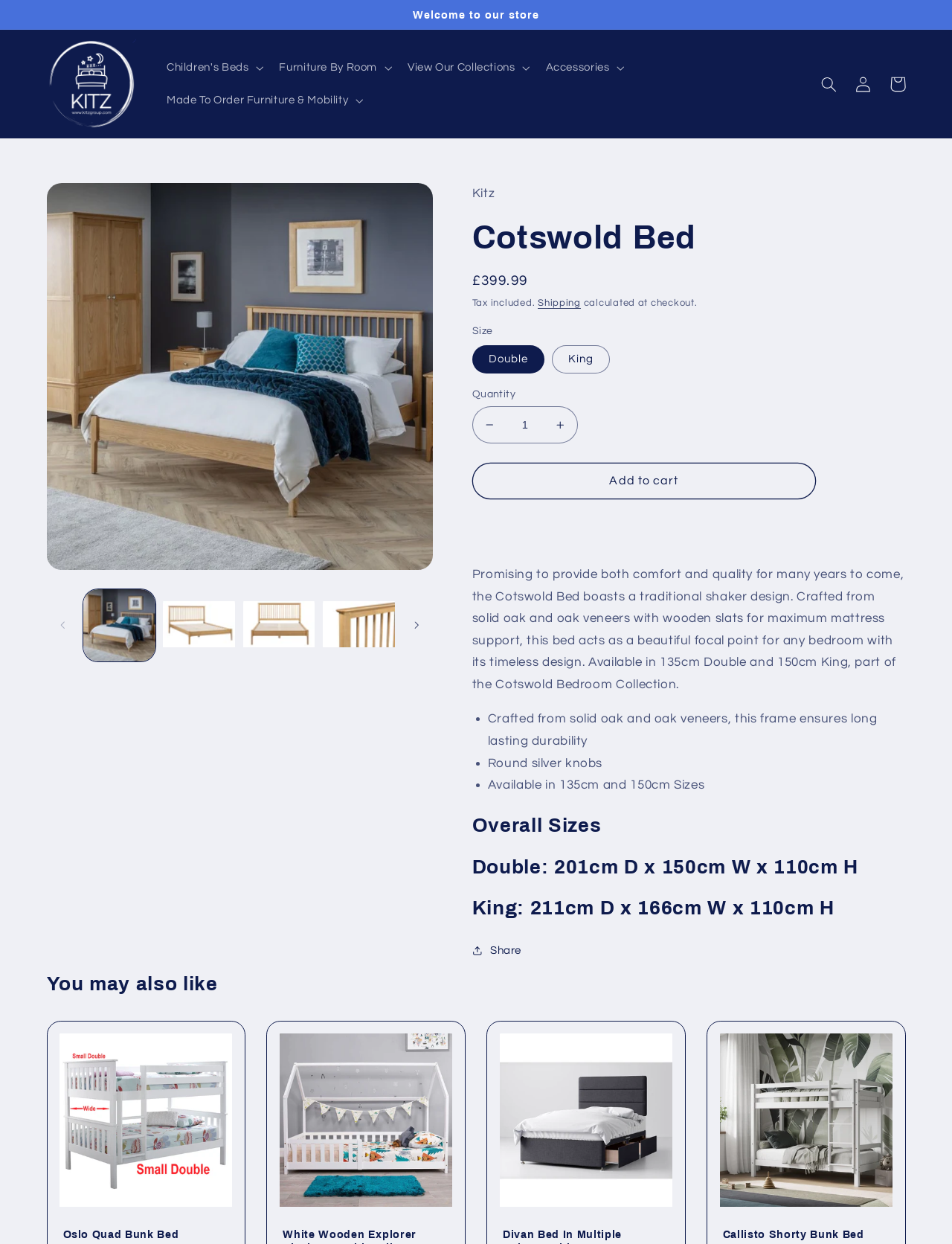Find the bounding box coordinates for the UI element whose description is: "Furniture By Room". The coordinates should be four float numbers between 0 and 1, in the format [left, top, right, bottom].

[0.283, 0.041, 0.418, 0.068]